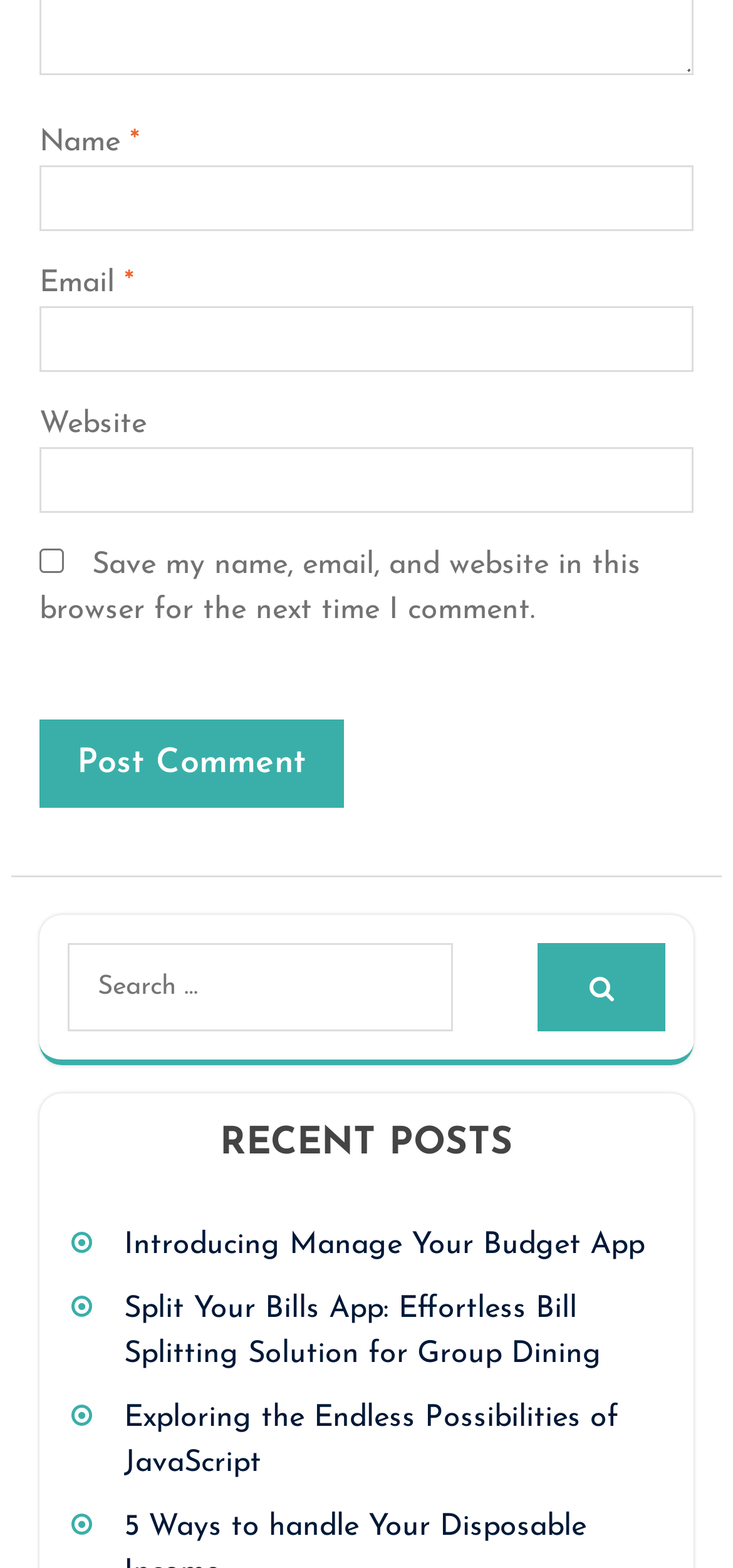Please identify the bounding box coordinates of the element I need to click to follow this instruction: "Buy the Online I Ching Journal".

None